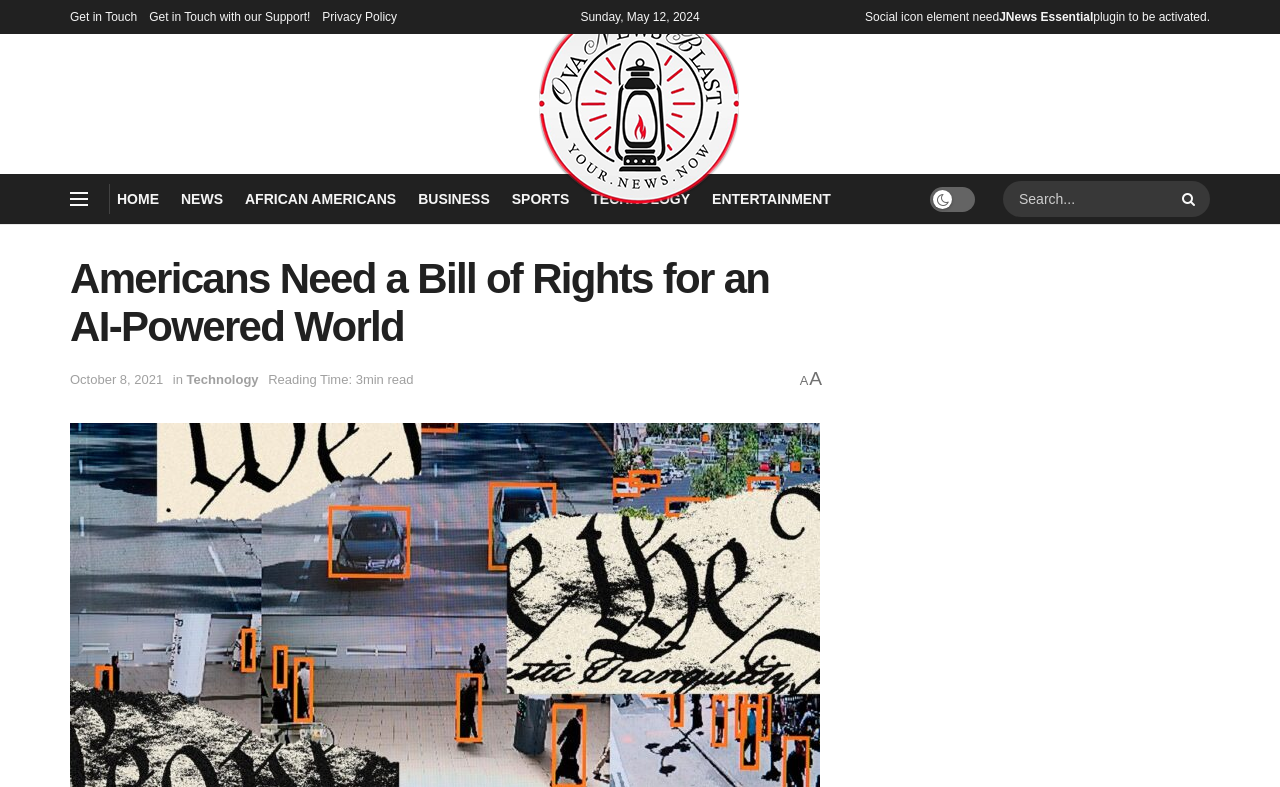Write an extensive caption that covers every aspect of the webpage.

The webpage appears to be a news article page with a focus on technology. At the top, there are several links, including "Get in Touch", "Get in Touch with our Support!", and "Privacy Policy", which are positioned horizontally and take up a small portion of the top section. 

Below these links, there is a horizontal line of text, including the date "Sunday, May 12, 2024", followed by some social icon elements and a mention of the "JNews Essential" plugin. 

On the left side, there is a vertical navigation menu with links to different sections, including "HOME", "NEWS", "AFRICAN AMERICANS", "BUSINESS", "SPORTS", "TECHNOLOGY", and "ENTERTAINMENT". 

To the right of the navigation menu, there is a search bar with a textbox and a search button. 

The main content of the page is an article titled "Americans Need a Bill of Rights for an AI-Powered World", which takes up a significant portion of the page. Below the title, there are links to the publication date "October 8, 2021" and the category "Technology", as well as a mention of the reading time, "3min read". The article content is not explicitly described, but it appears to be a substantial piece of text.